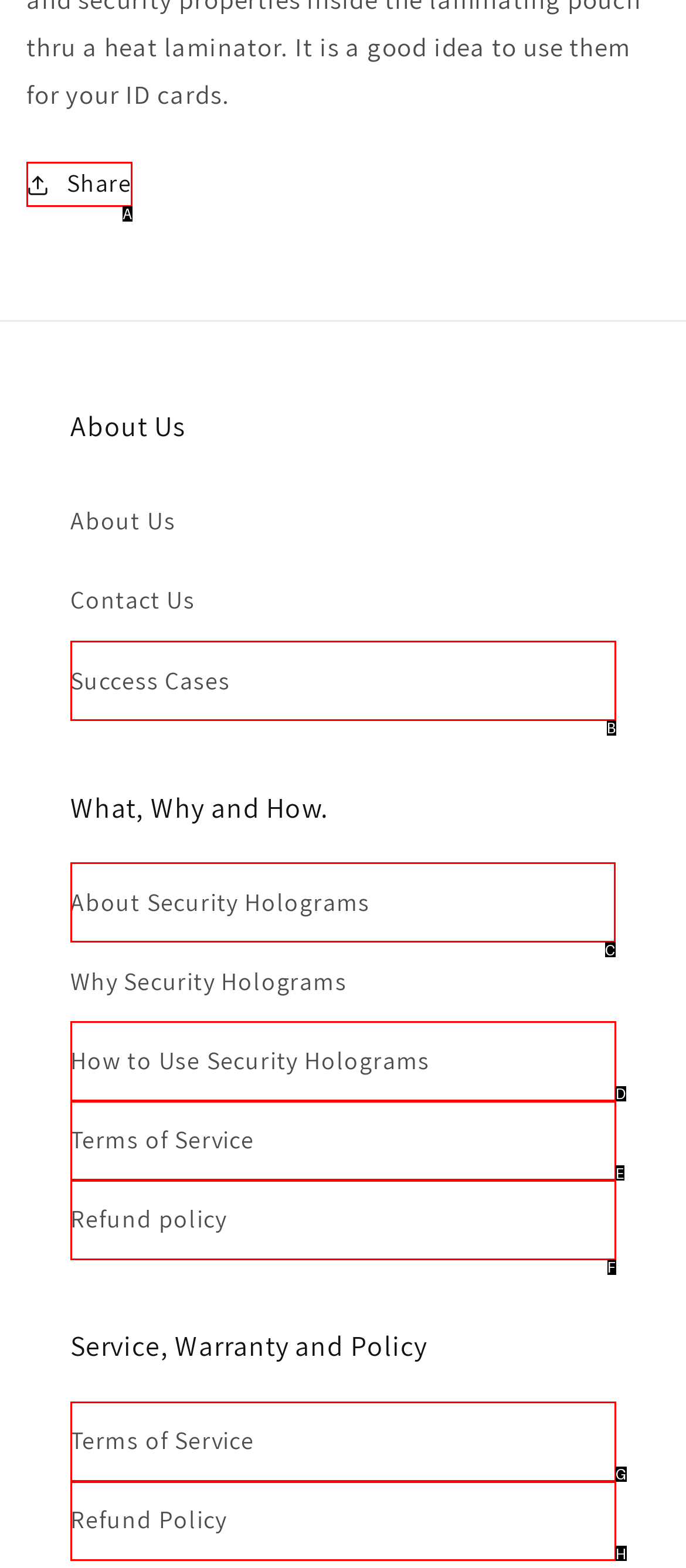Identify the letter of the UI element I need to click to carry out the following instruction: Read about Security Holograms

C